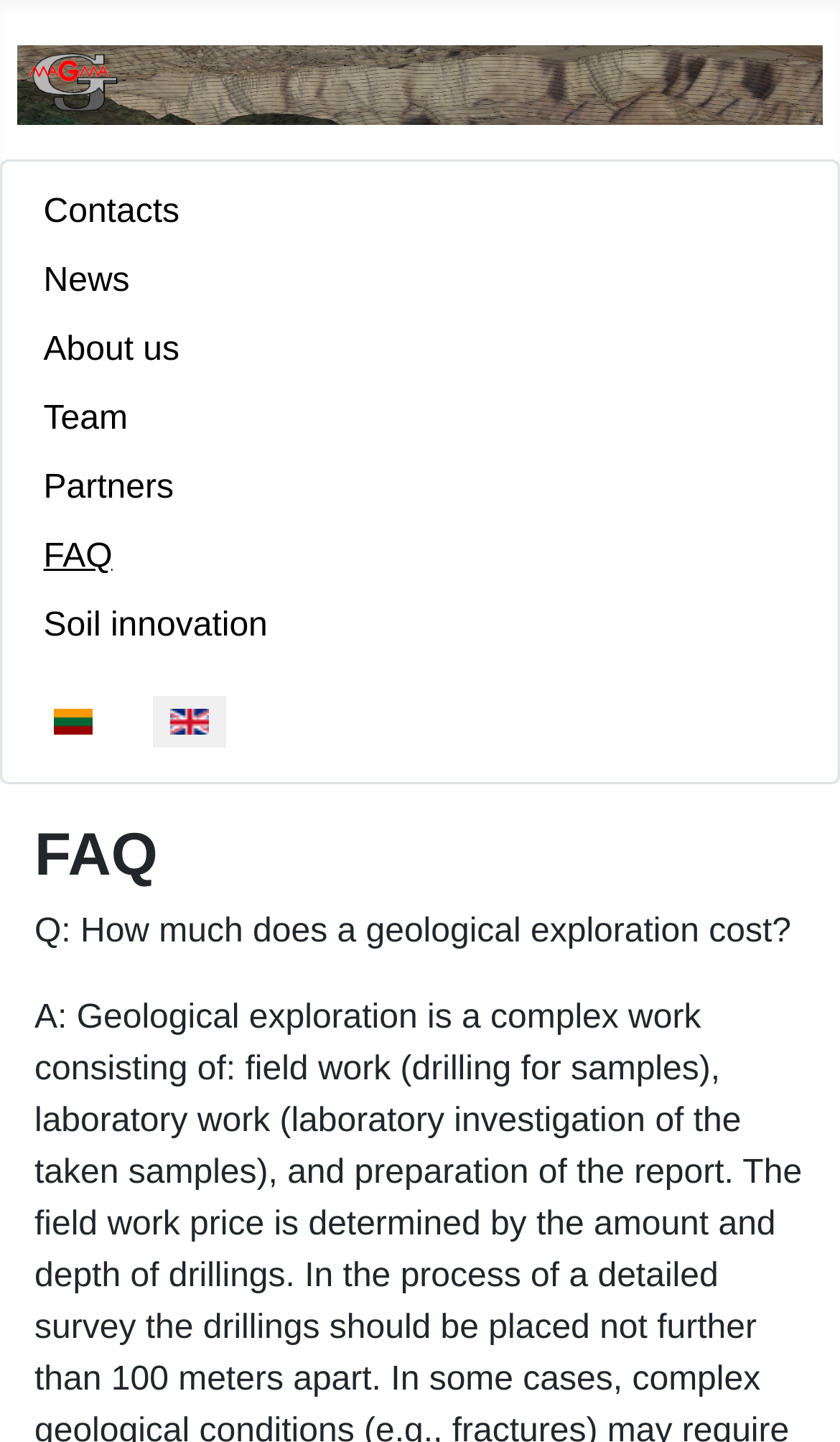Please locate the bounding box coordinates for the element that should be clicked to achieve the following instruction: "Go to the Contacts page". Ensure the coordinates are given as four float numbers between 0 and 1, i.e., [left, top, right, bottom].

[0.052, 0.134, 0.214, 0.16]